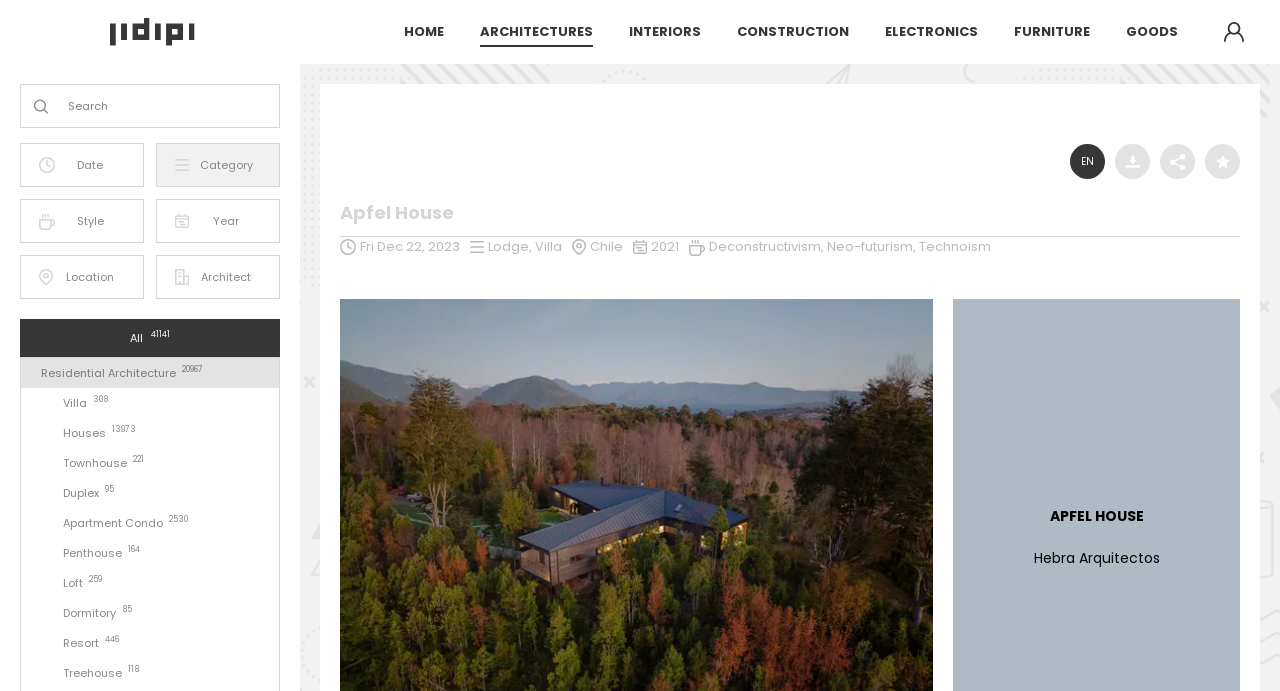Determine the bounding box for the UI element as described: "Lodge,". The coordinates should be represented as four float numbers between 0 and 1, formatted as [left, top, right, bottom].

[0.381, 0.343, 0.418, 0.37]